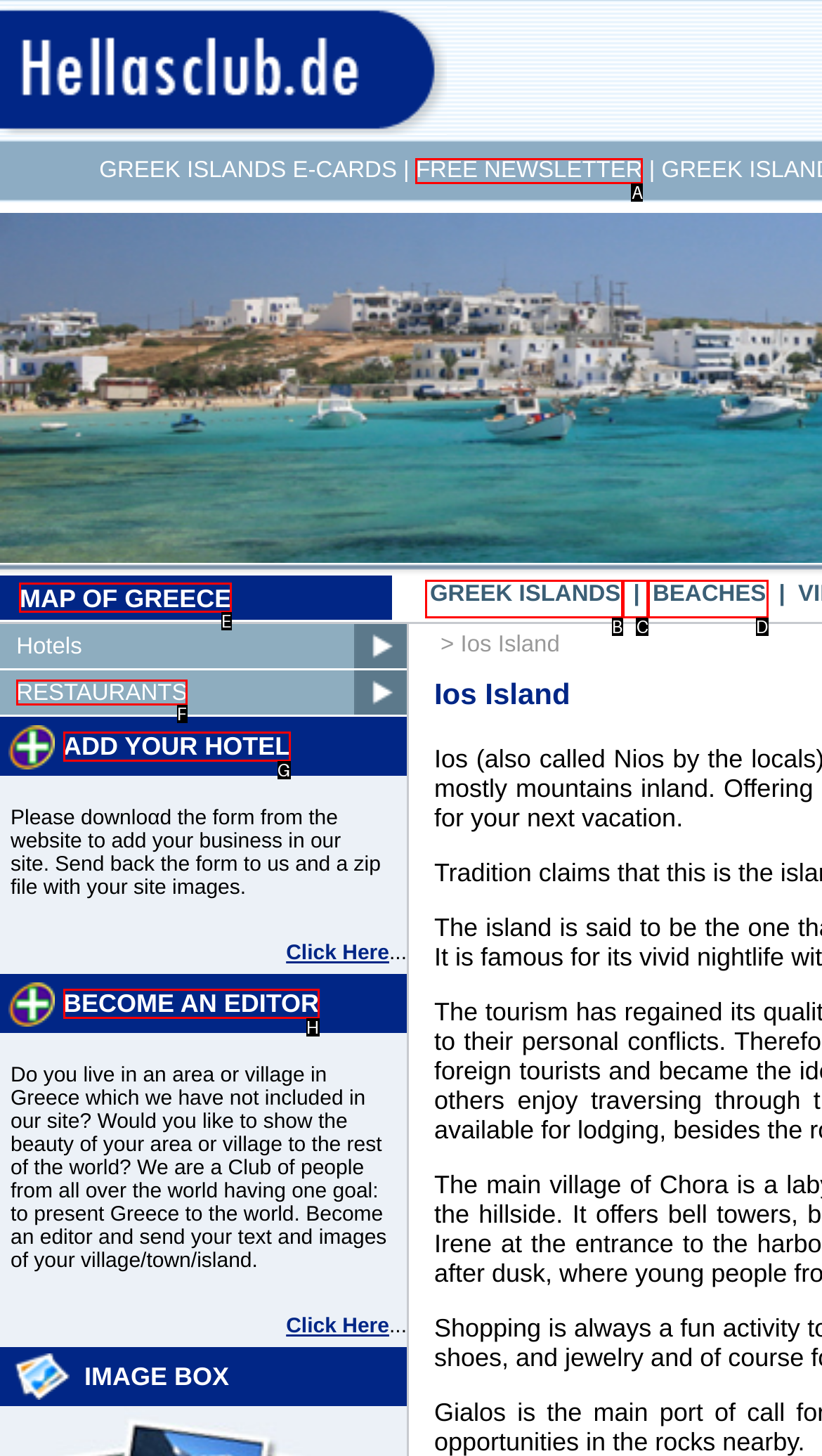Identify the HTML element that best matches the description: FREE NEWSLETTER. Provide your answer by selecting the corresponding letter from the given options.

A